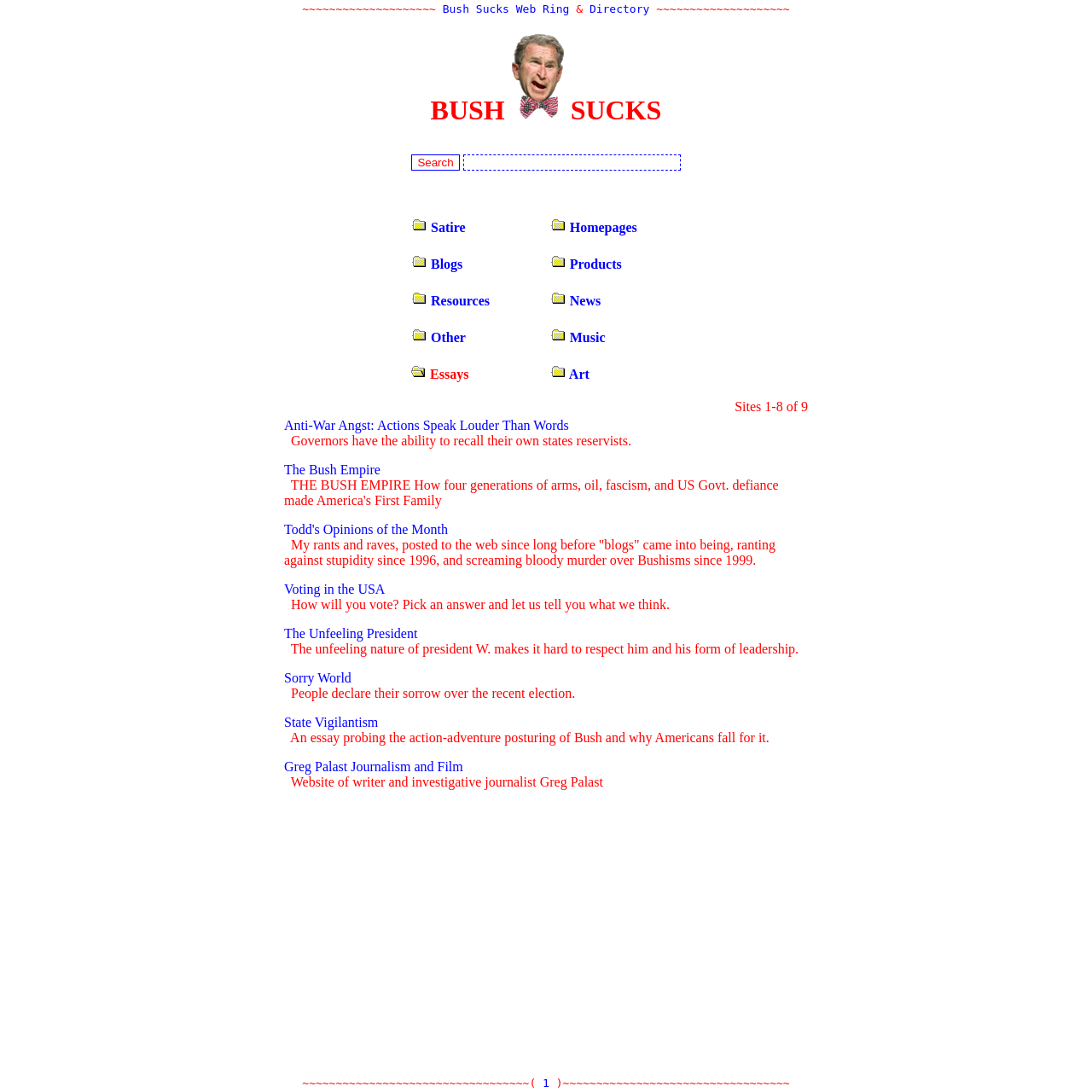What is the topic of the essay 'The Unfeeling President'?
Based on the screenshot, respond with a single word or phrase.

President W.